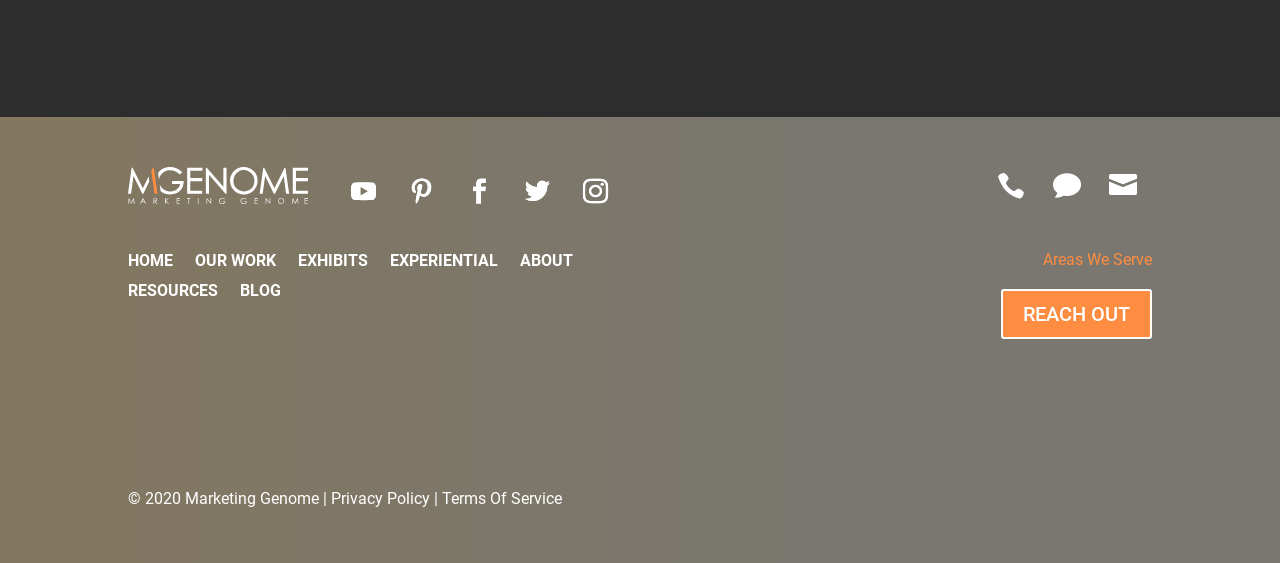Show me the bounding box coordinates of the clickable region to achieve the task as per the instruction: "visit LUCY 'WELLNESSWHIZ' THOMPSON's page".

None